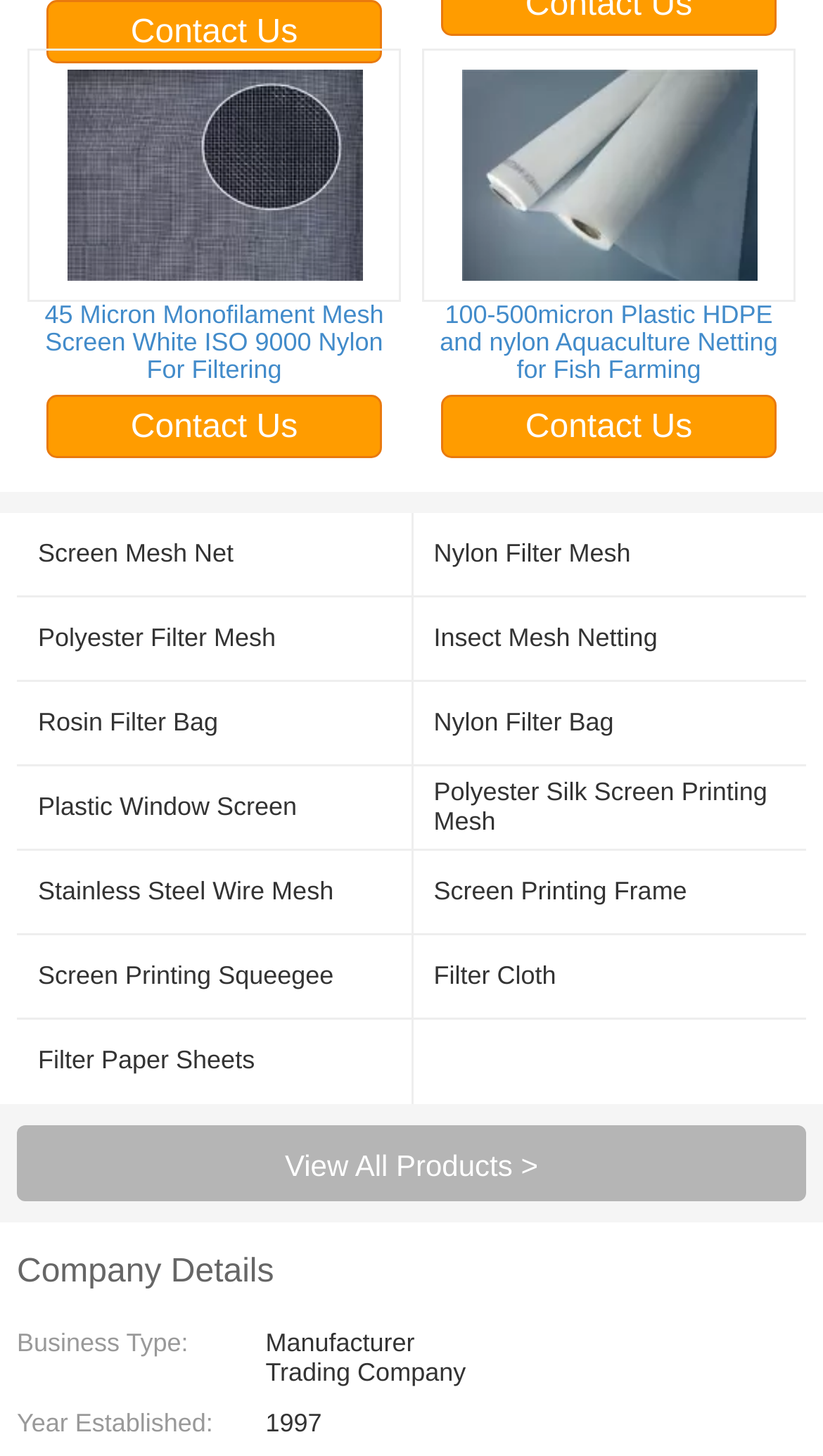How many 'Contact Us' links are present on the page?
From the image, respond using a single word or phrase.

3